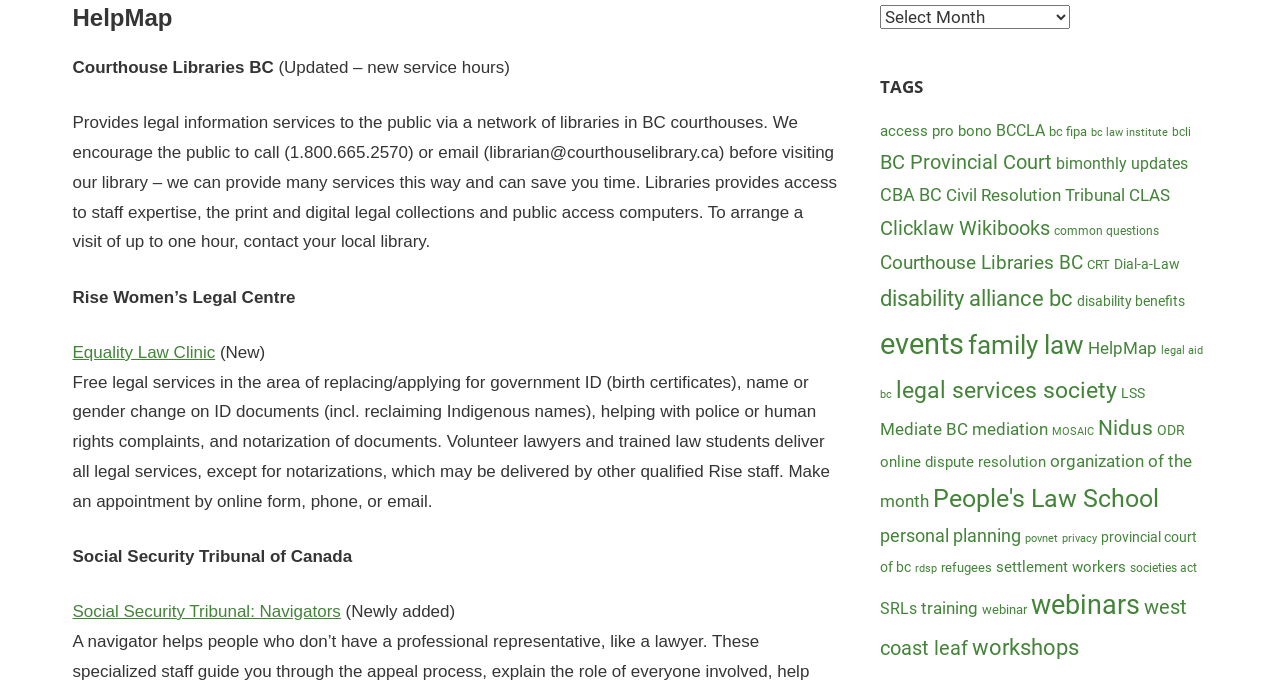Specify the bounding box coordinates of the area that needs to be clicked to achieve the following instruction: "Select an option from the 'Archives' combobox".

[0.687, 0.007, 0.836, 0.042]